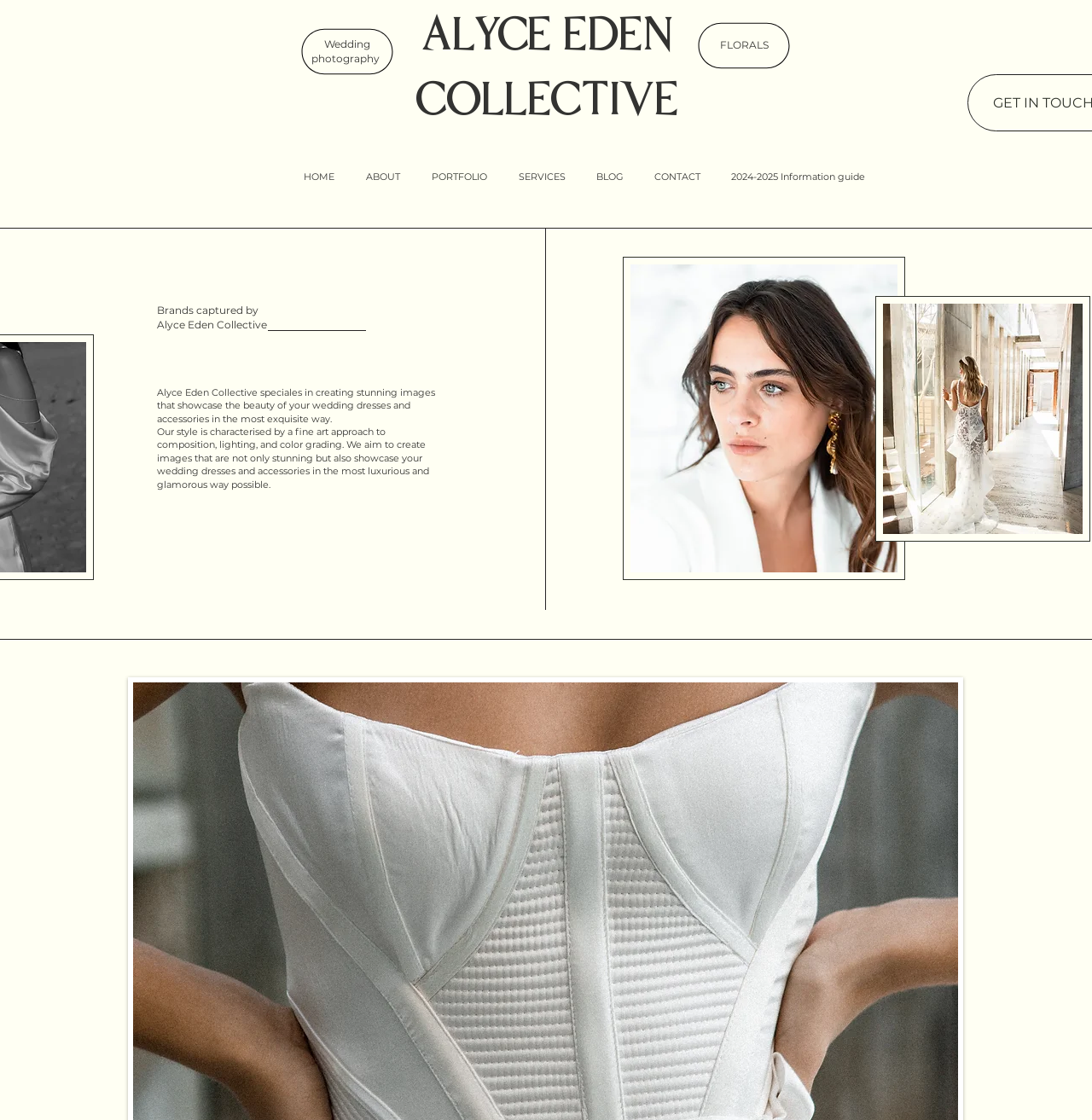What type of photography is mentioned?
Please provide a single word or phrase in response based on the screenshot.

Wedding photography